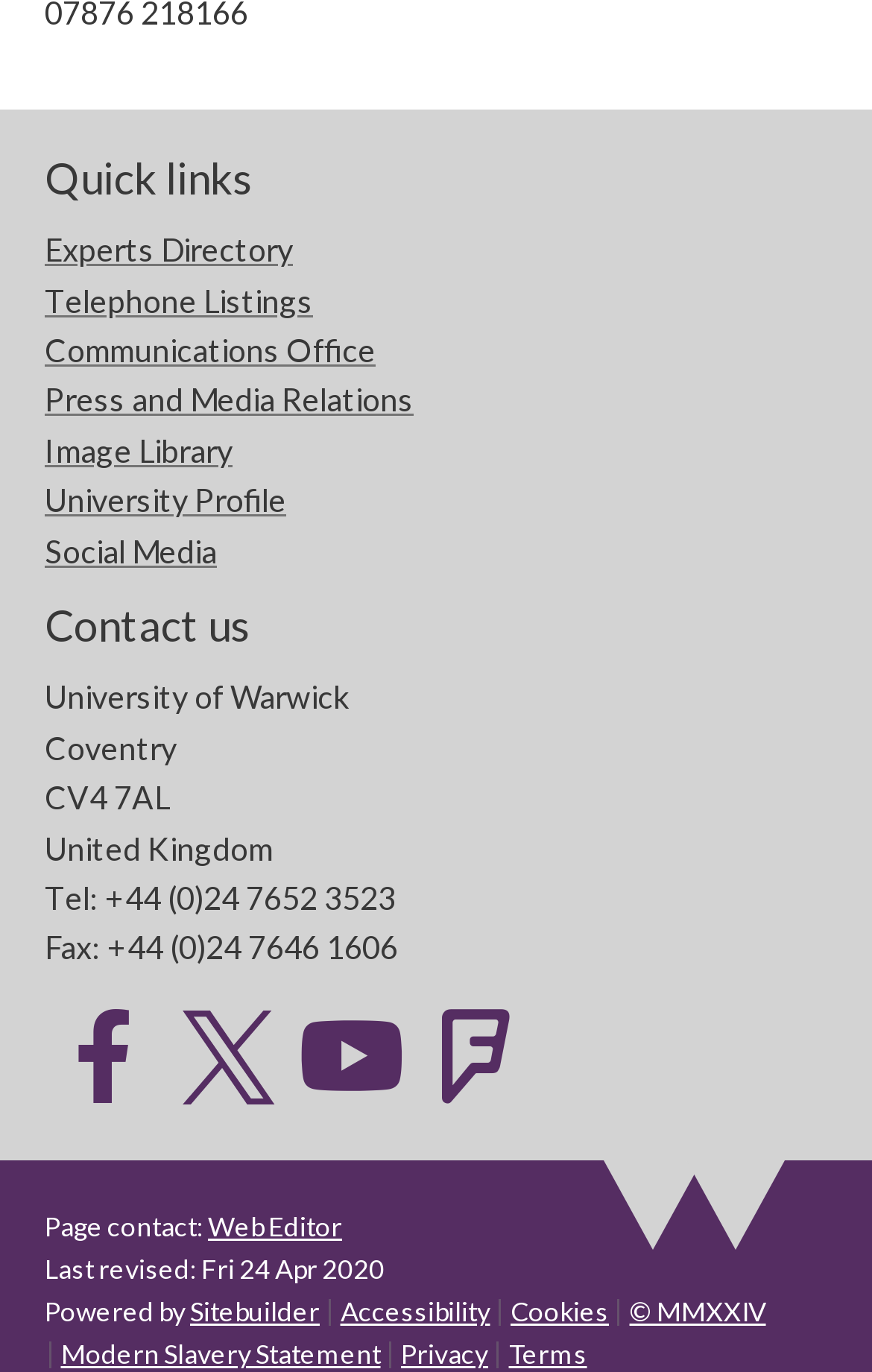Please identify the bounding box coordinates of the element I should click to complete this instruction: 'Check the university's telephone number'. The coordinates should be given as four float numbers between 0 and 1, like this: [left, top, right, bottom].

[0.051, 0.64, 0.454, 0.668]